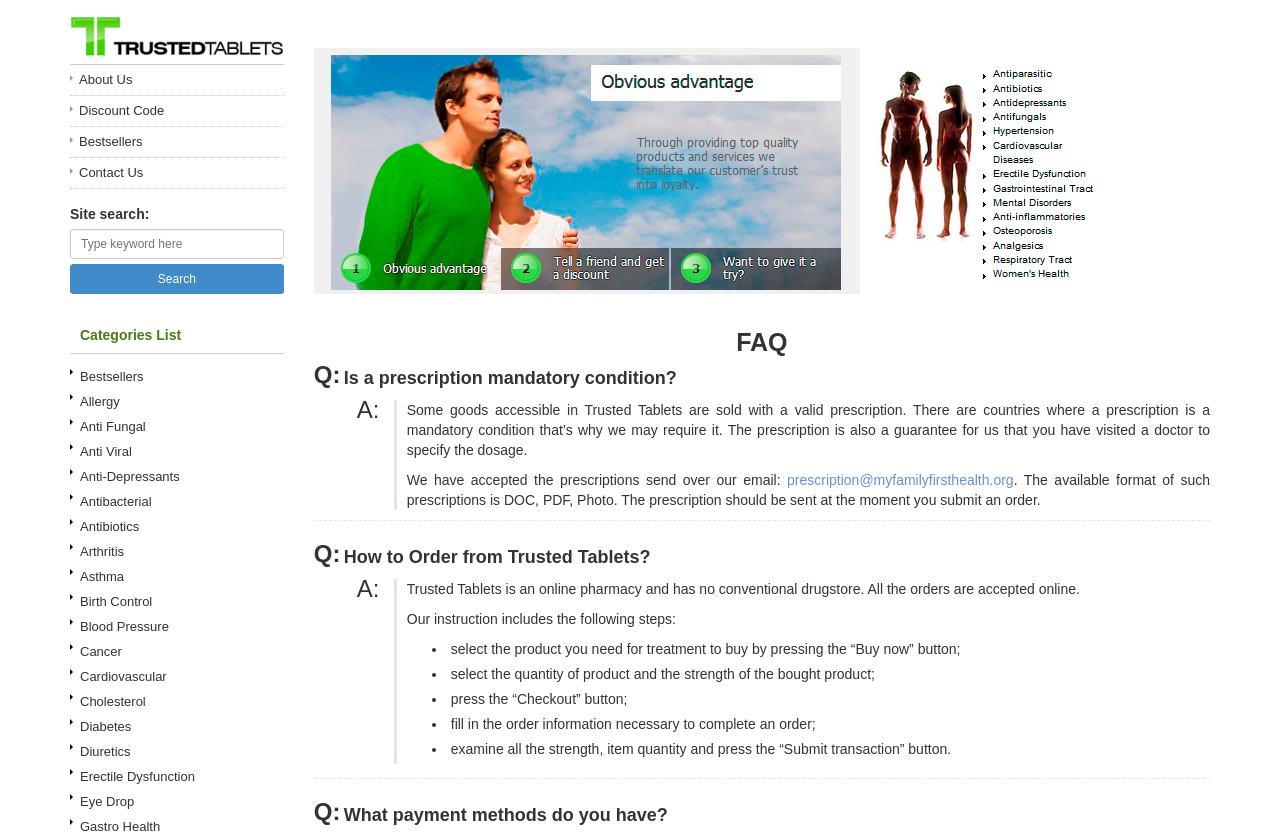Examine the screenshot and answer the question in as much detail as possible: What is the name of the online pharmacy?

The name of the online pharmacy can be found in the top-left corner of the webpage, where it says 'Trusted Tablets' in the banner and also in the link 'Trusted Tablets' below it.